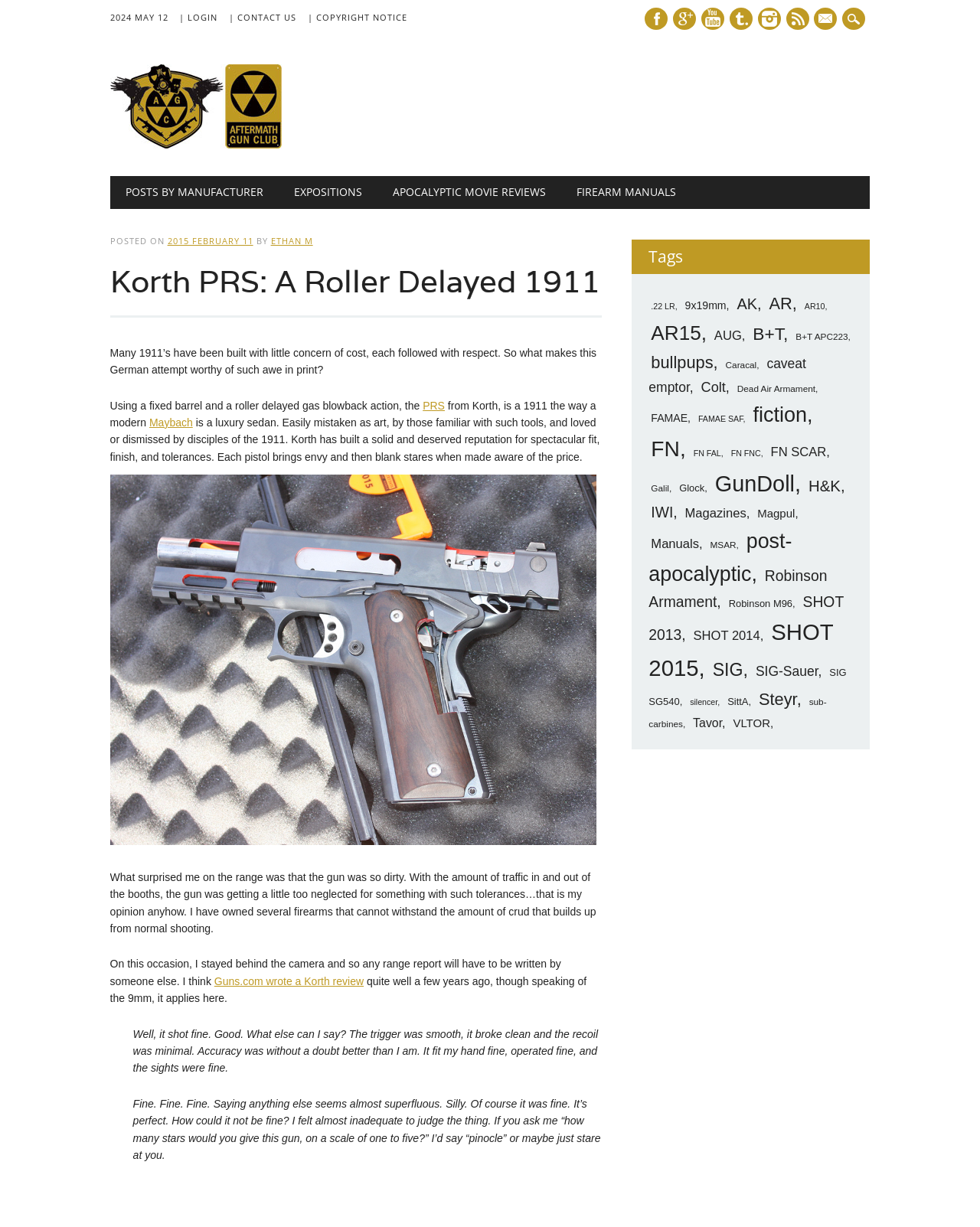What is the name of the luxury sedan mentioned in the article?
Refer to the screenshot and deliver a thorough answer to the question presented.

The article mentions a luxury sedan, the Maybach, as a comparison to the high-end quality of the Korth pistol being discussed.